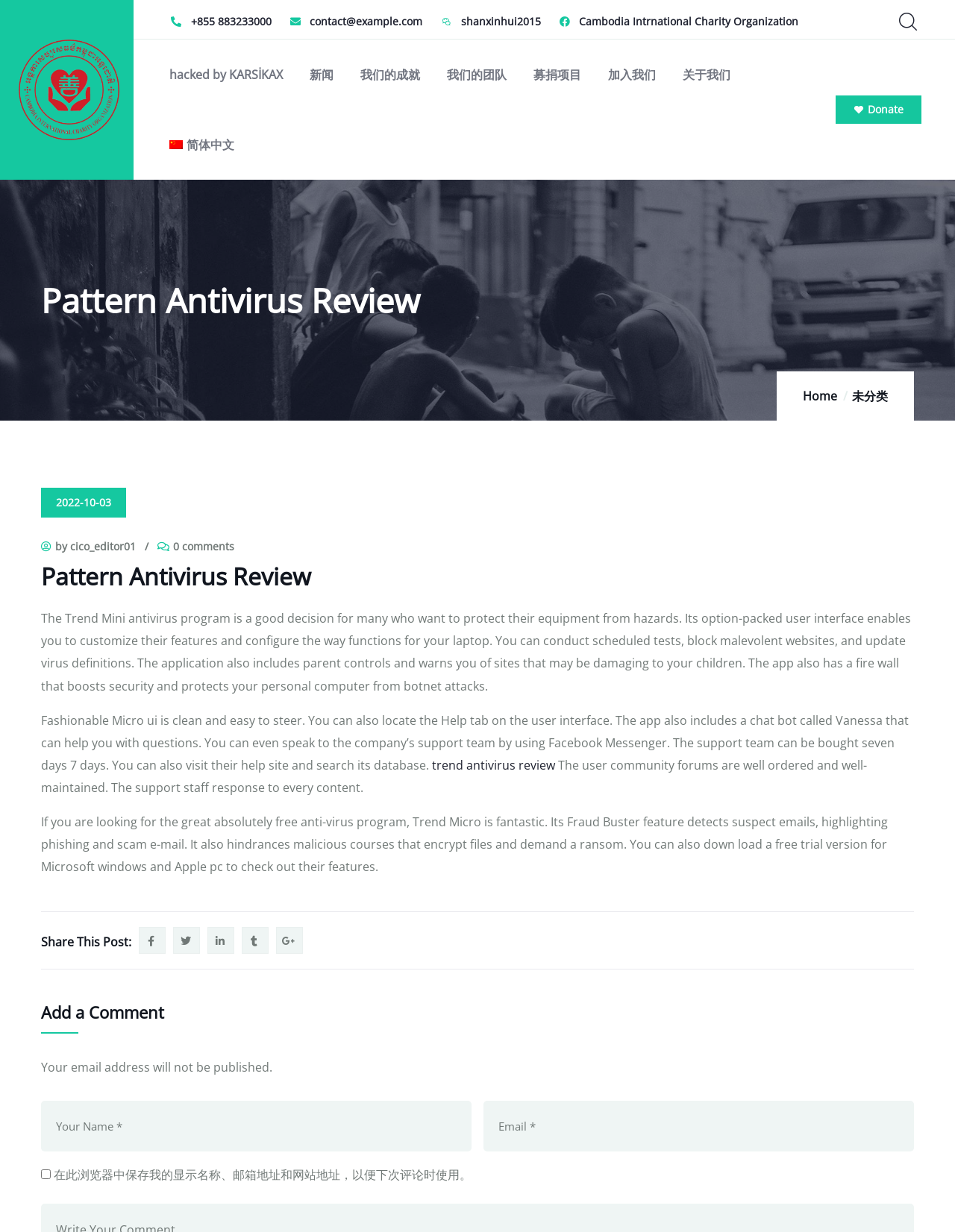Please specify the bounding box coordinates of the element that should be clicked to execute the given instruction: 'Read the review of Braun Silk-épil 9 9-579'. Ensure the coordinates are four float numbers between 0 and 1, expressed as [left, top, right, bottom].

None